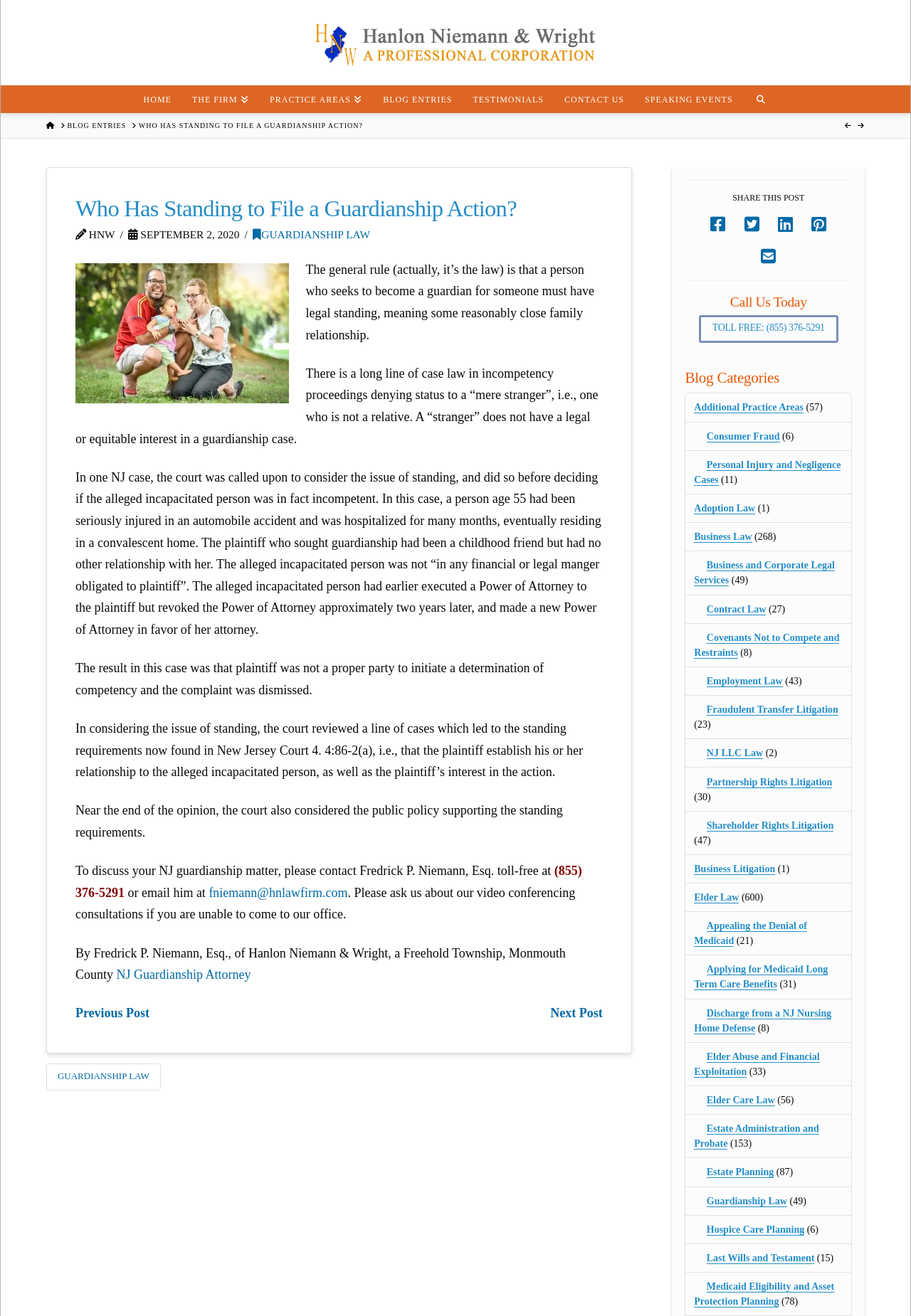What is the topic of the article?
From the screenshot, supply a one-word or short-phrase answer.

Guardianship Law